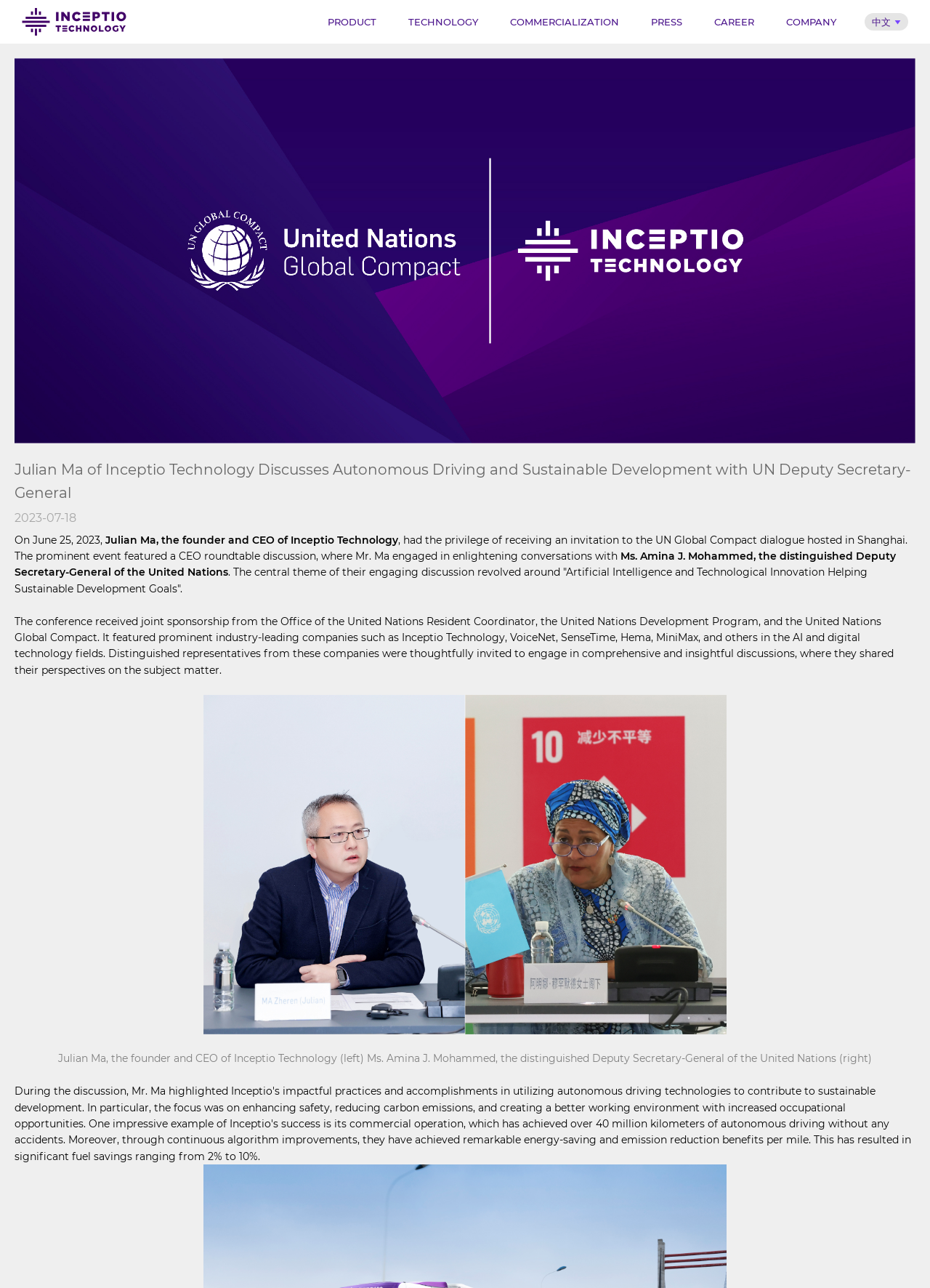Who is the Deputy Secretary-General of the United Nations?
Please answer the question as detailed as possible.

The answer can be found in the text 'Ms. Amina J. Mohammed, the distinguished Deputy Secretary-General of the United Nations' which introduces her title and position.